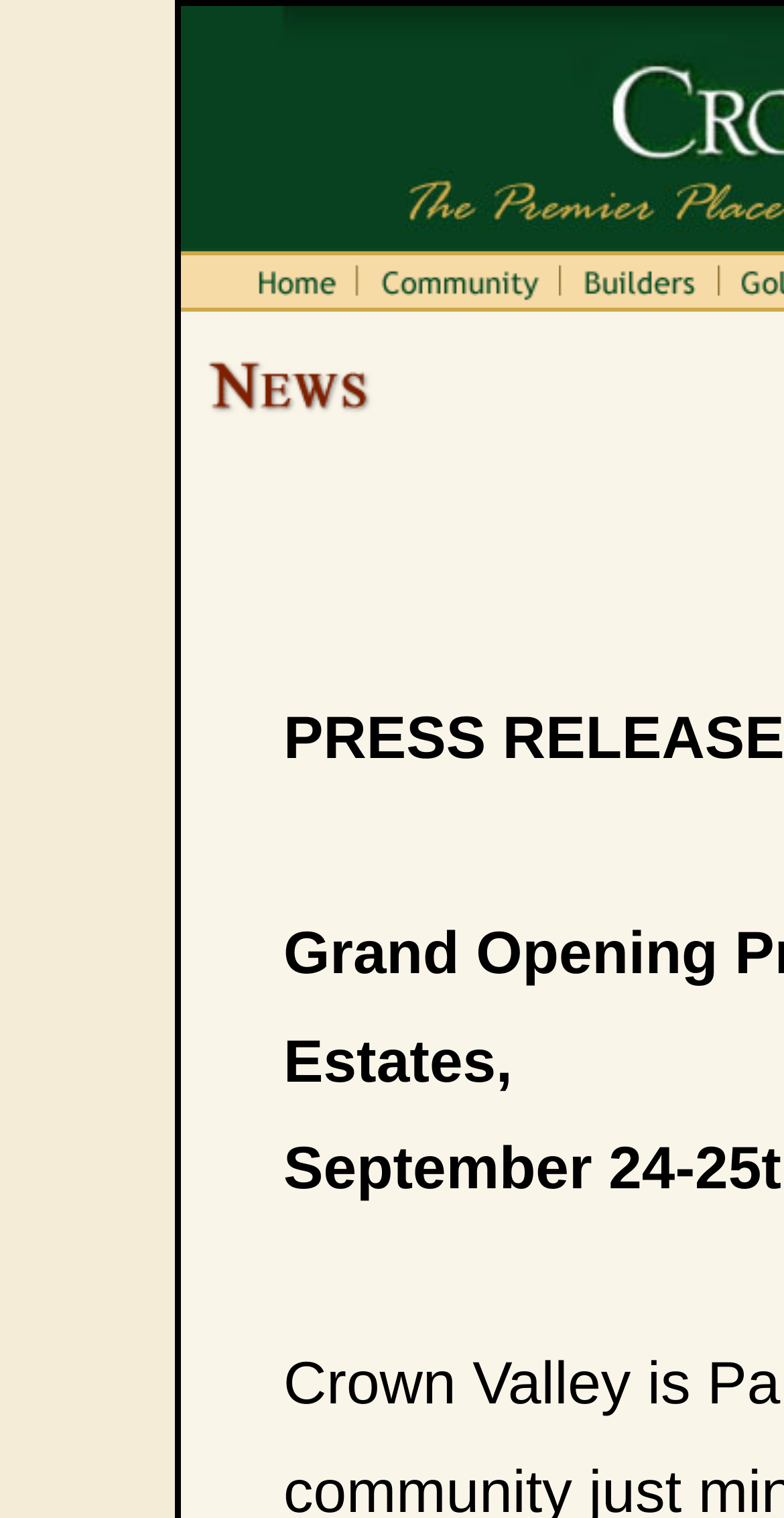Provide a brief response to the question below using a single word or phrase: 
How many images are on the top row?

3